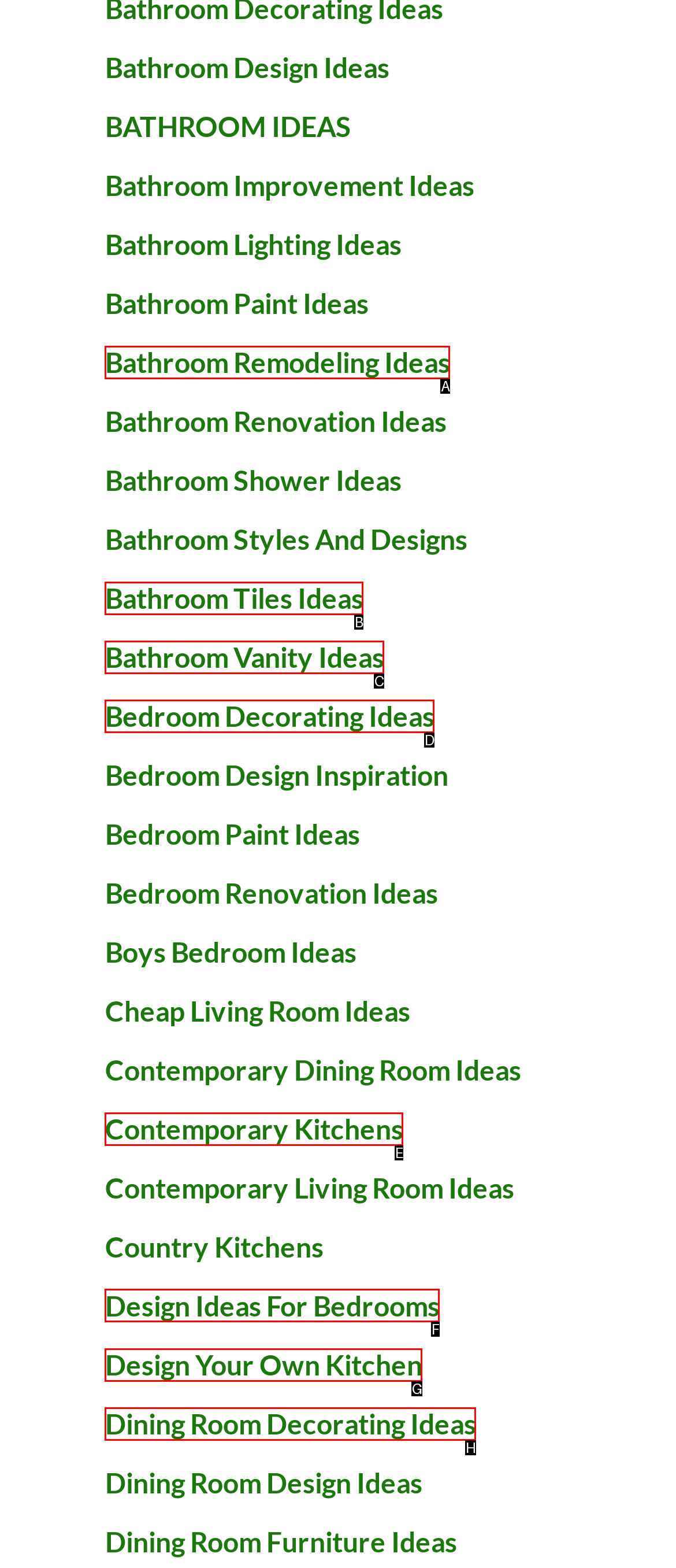Select the letter of the option that should be clicked to achieve the specified task: Discover design ideas for bedrooms. Respond with just the letter.

F